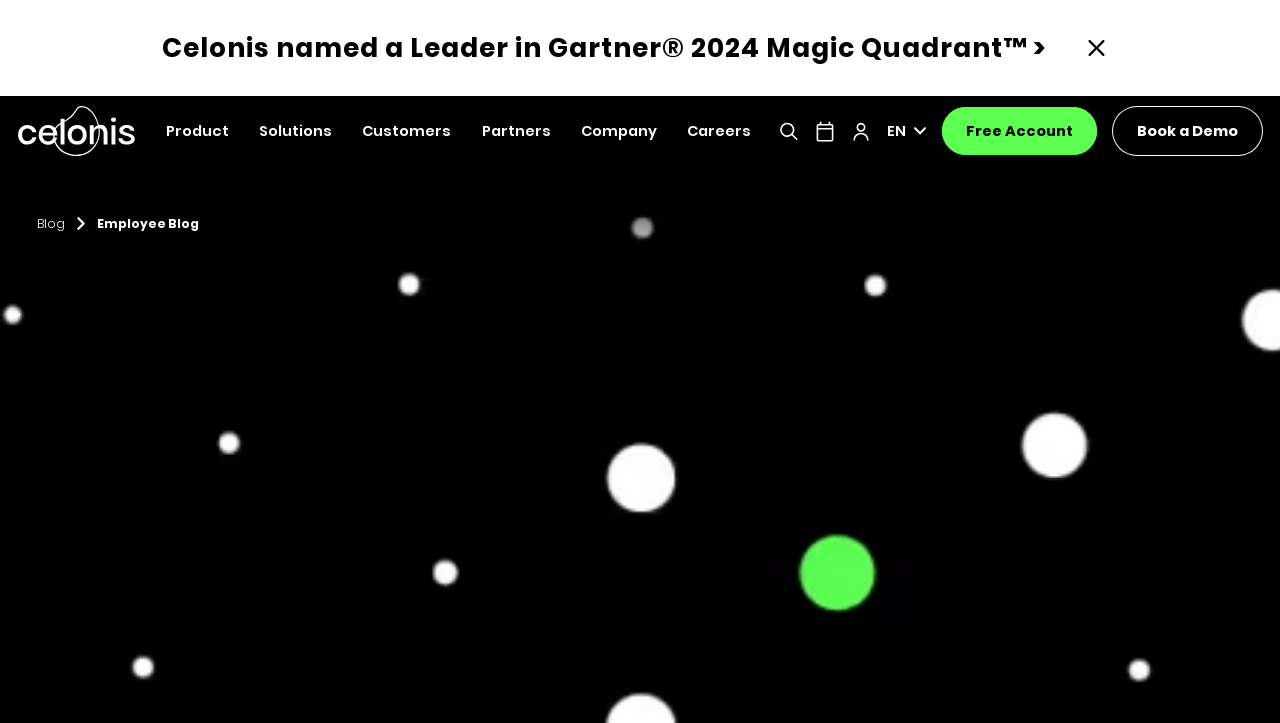Explain the contents of the webpage comprehensively.

The webpage appears to be a career-focused page for Celonis, a company that offers a platform for process mining and execution management. 

At the top of the page, there is a prominent link "Celonis named a Leader in Gartner 2024 Magic Quadrant" with an accompanying image on the right side. Below this, there is a logo of Celonis on the left side, which is also a clickable link. 

To the right of the logo, there are six navigation links: "Product", "Solutions", "Customers", "Partners", "Company", and "Careers". These links are arranged horizontally and are evenly spaced. 

On the right side of the navigation links, there are three small images, followed by a language selection option "EN". 

Further to the right, there are two call-to-action buttons: "Free Account" and "Book a Demo". These buttons are placed side by side.

At the bottom left of the page, there are two links: "Blog" and "Employee Blog". The "Employee Blog" link seems to be related to the main topic of the page, which is careers at Celonis.